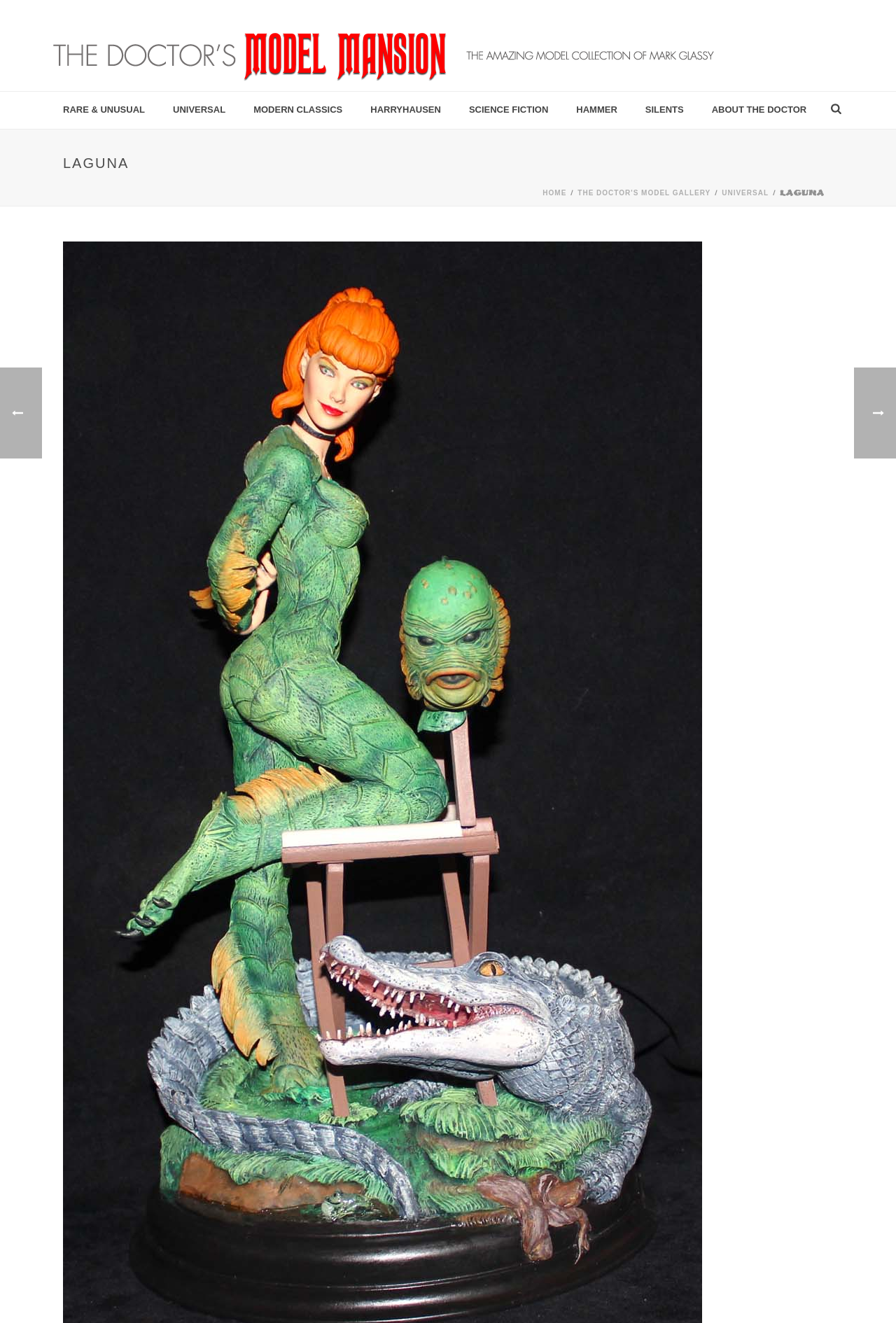Identify the bounding box coordinates for the UI element described as: "Silents". The coordinates should be provided as four floats between 0 and 1: [left, top, right, bottom].

[0.705, 0.069, 0.779, 0.097]